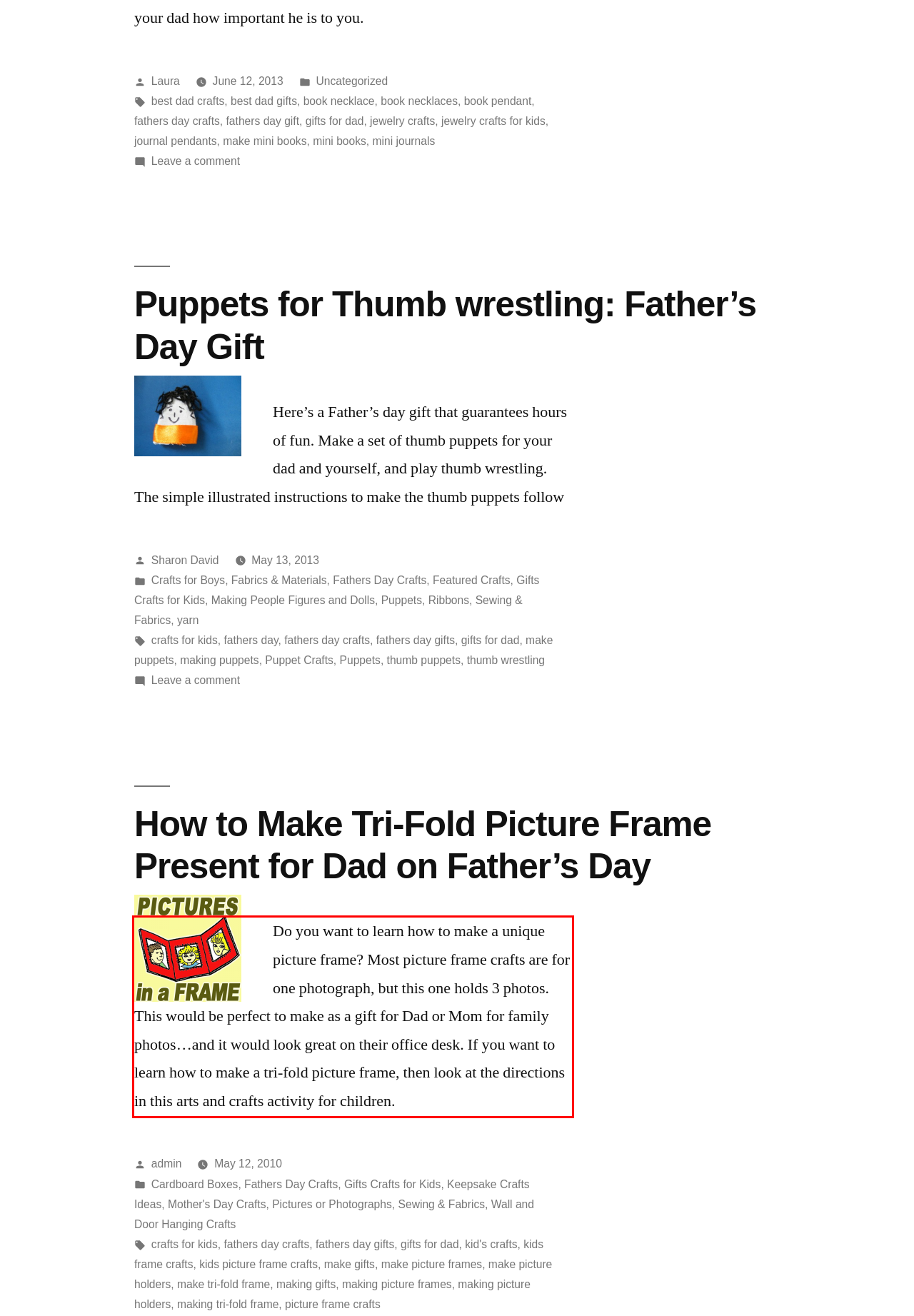Please extract the text content within the red bounding box on the webpage screenshot using OCR.

Do you want to learn how to make a unique picture frame? Most picture frame crafts are for one photograph, but this one holds 3 photos. This would be perfect to make as a gift for Dad or Mom for family photos…and it would look great on their office desk. If you want to learn how to make a tri-fold picture frame, then look at the directions in this arts and crafts activity for children.